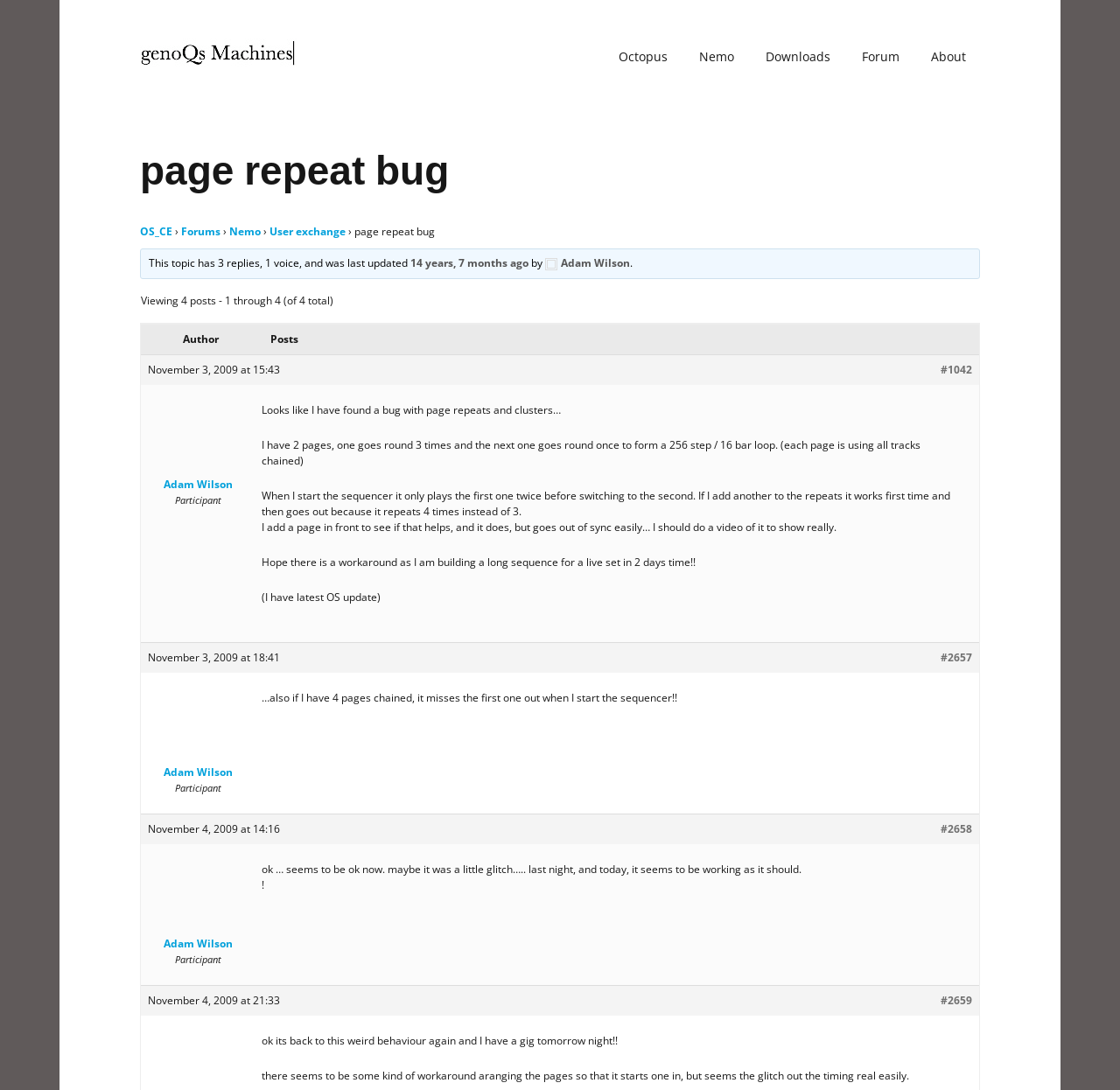What is the date of the last reply in this topic?
Give a one-word or short phrase answer based on the image.

November 4, 2009